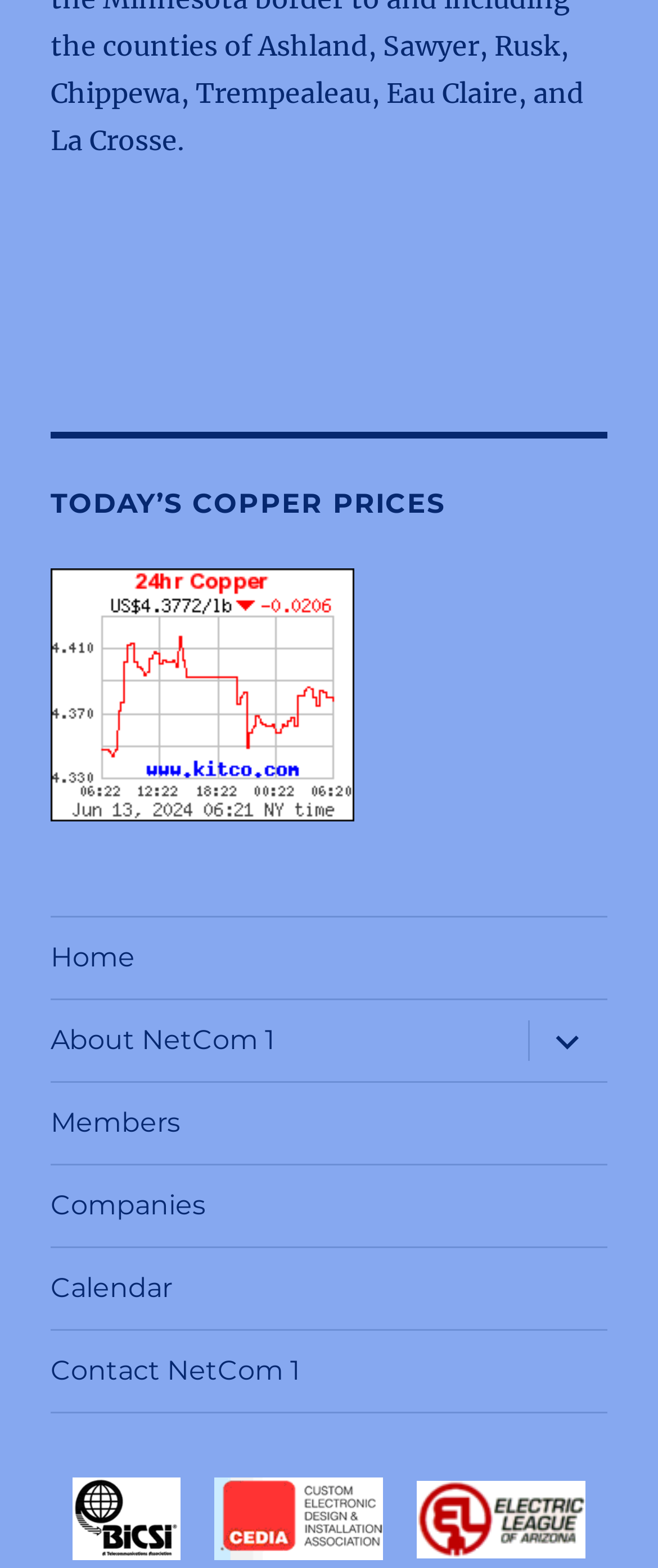Locate the bounding box coordinates of the clickable region to complete the following instruction: "Go to the home page."

[0.077, 0.585, 0.923, 0.636]